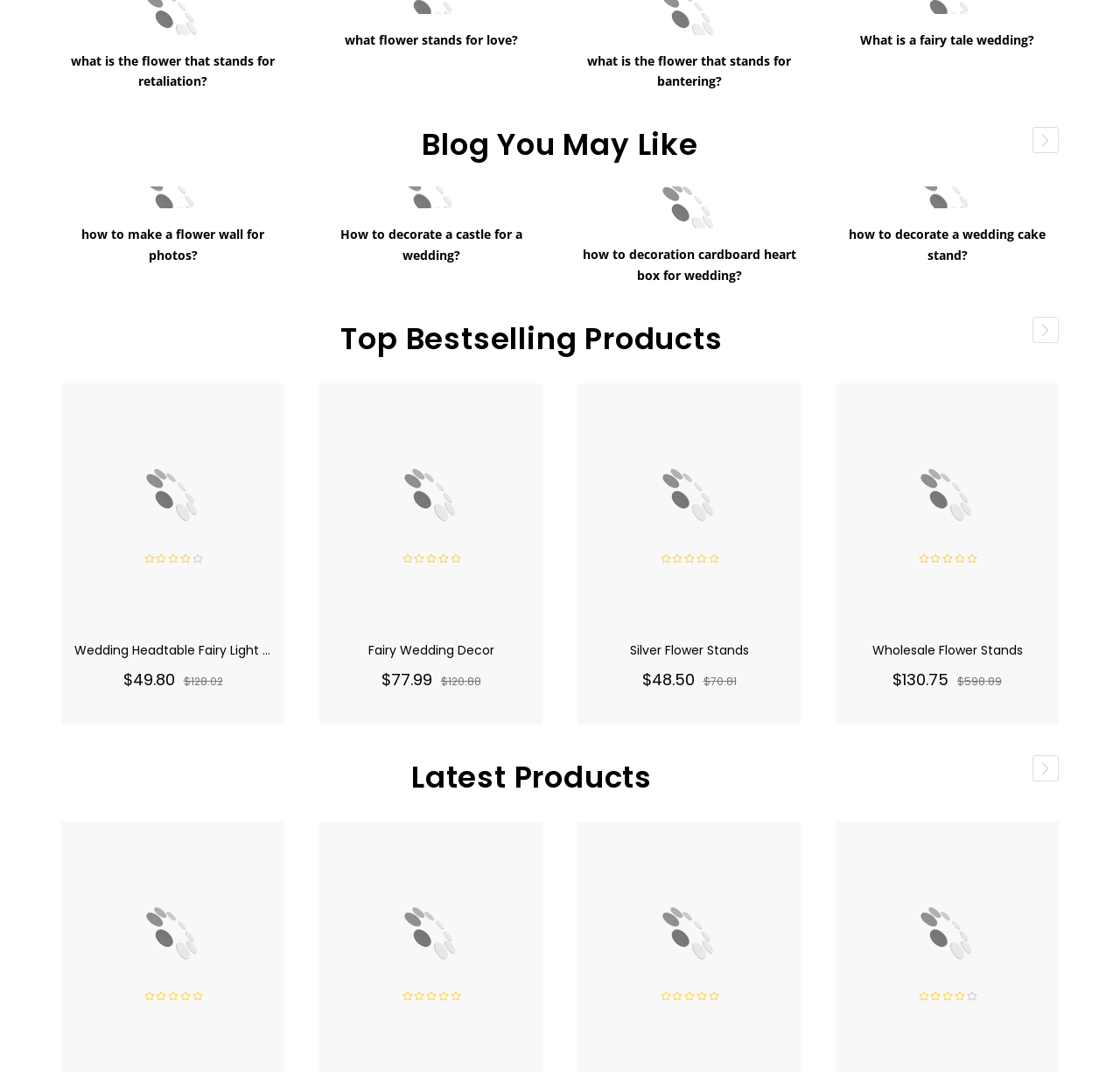Locate the bounding box coordinates of the clickable region necessary to complete the following instruction: "Click on the link to learn about the flower that stands for retaliation". Provide the coordinates in the format of four float numbers between 0 and 1, i.e., [left, top, right, bottom].

[0.063, 0.049, 0.245, 0.084]